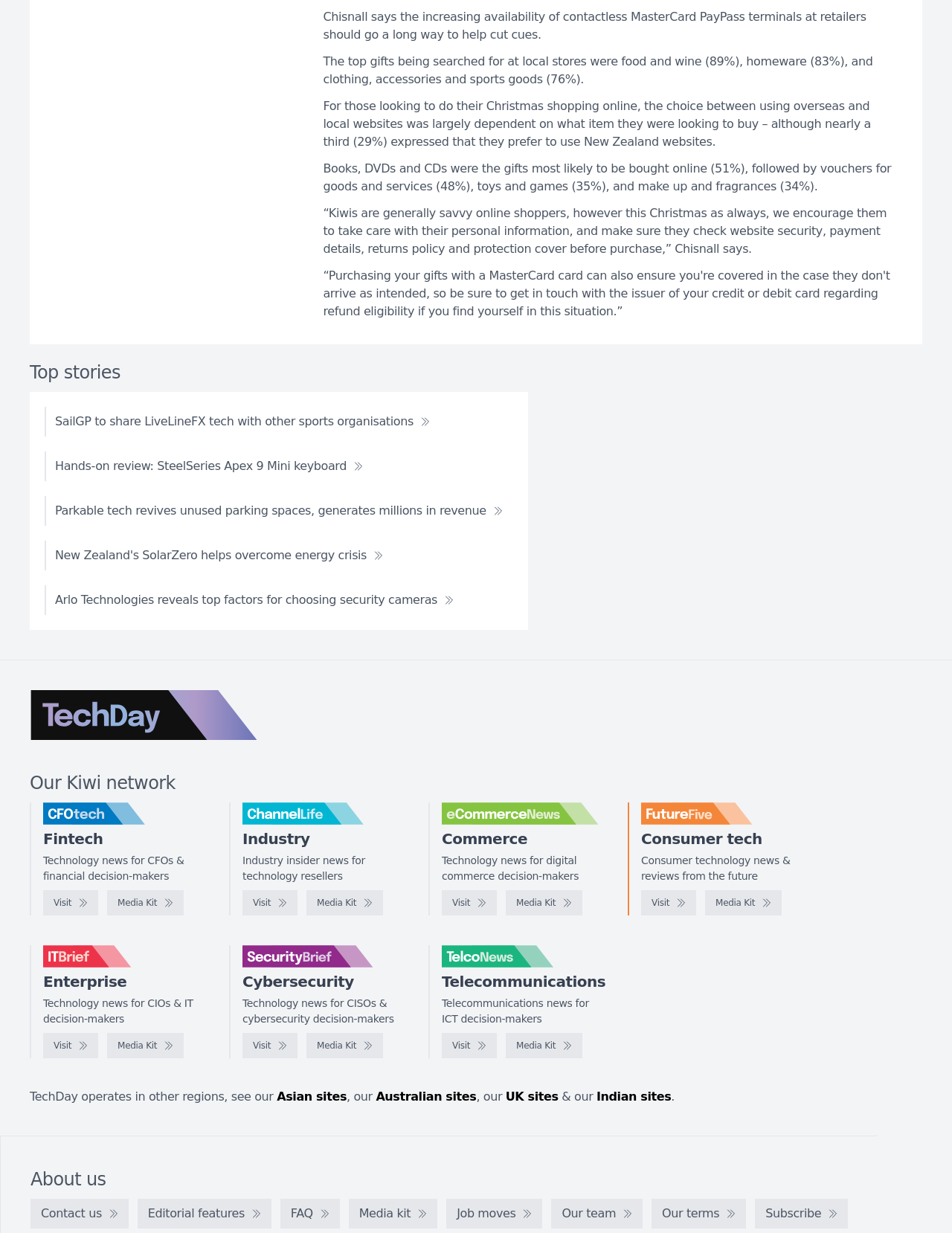Determine the bounding box for the UI element described here: "alt="EPA Septic Smart"".

None